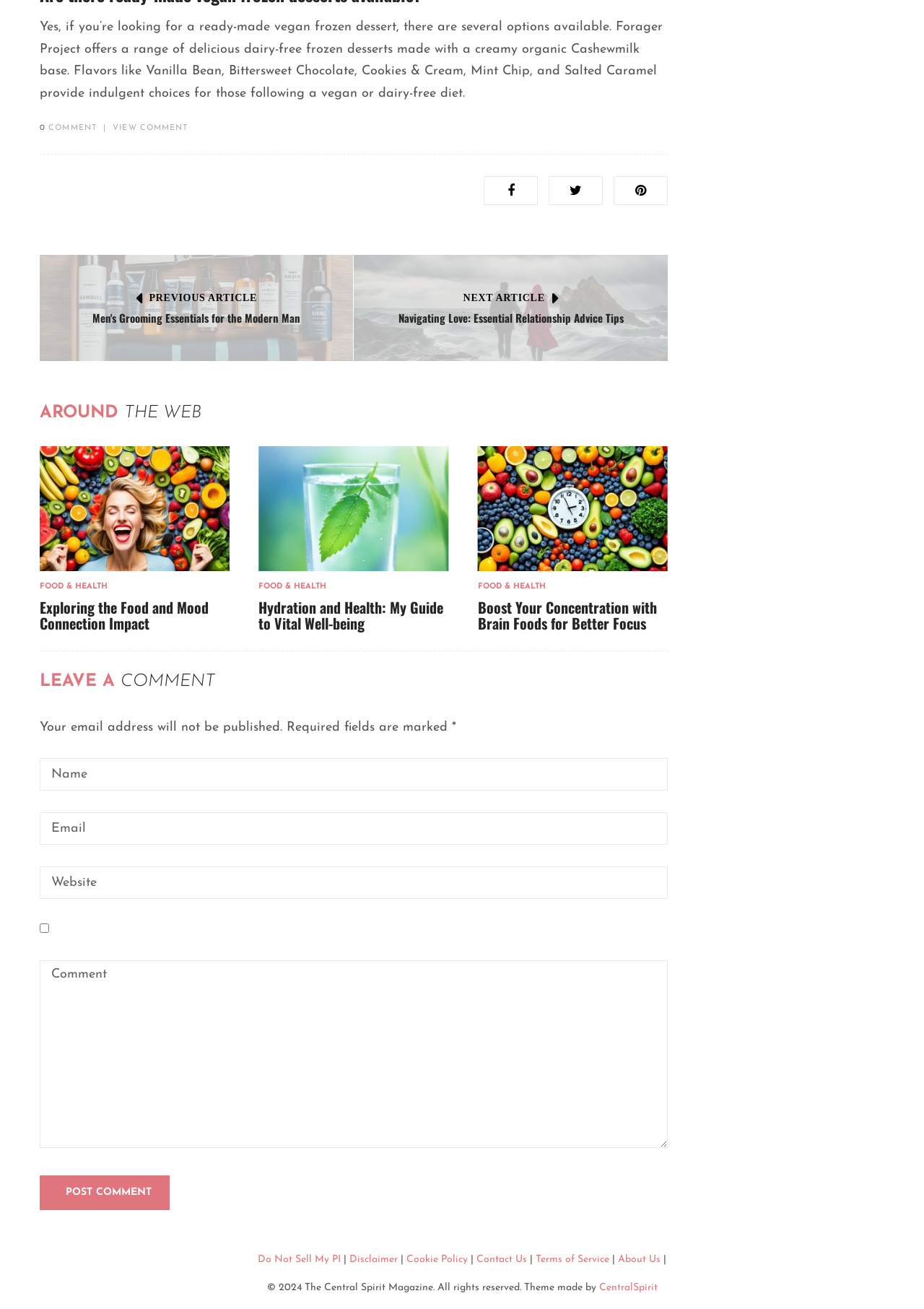Give the bounding box coordinates for the element described by: "Next Article".

[0.501, 0.224, 0.604, 0.232]